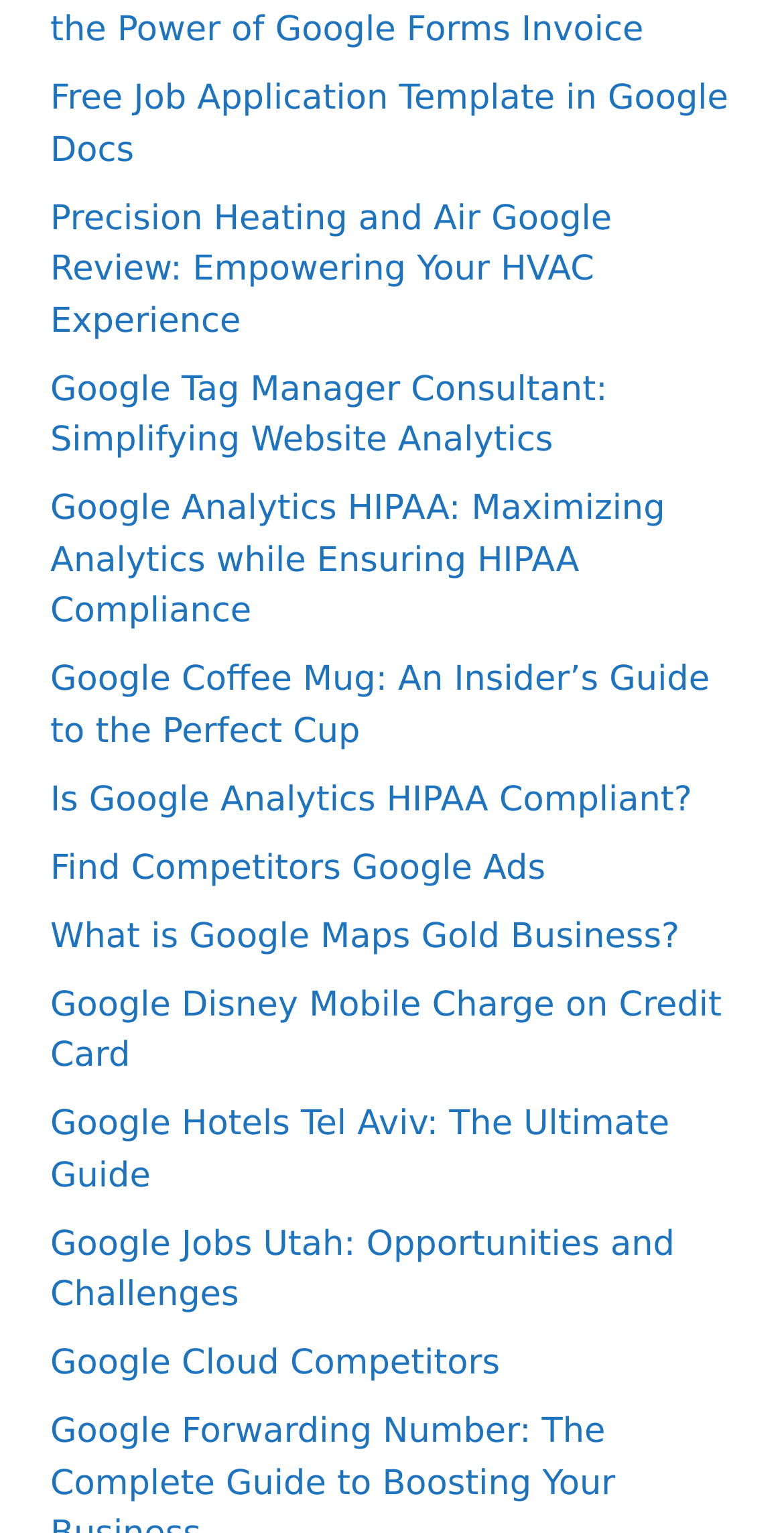Use a single word or phrase to answer the question: 
What is the longest link title?

Google Analytics HIPAA: Maximizing Analytics while Ensuring HIPAA Compliance